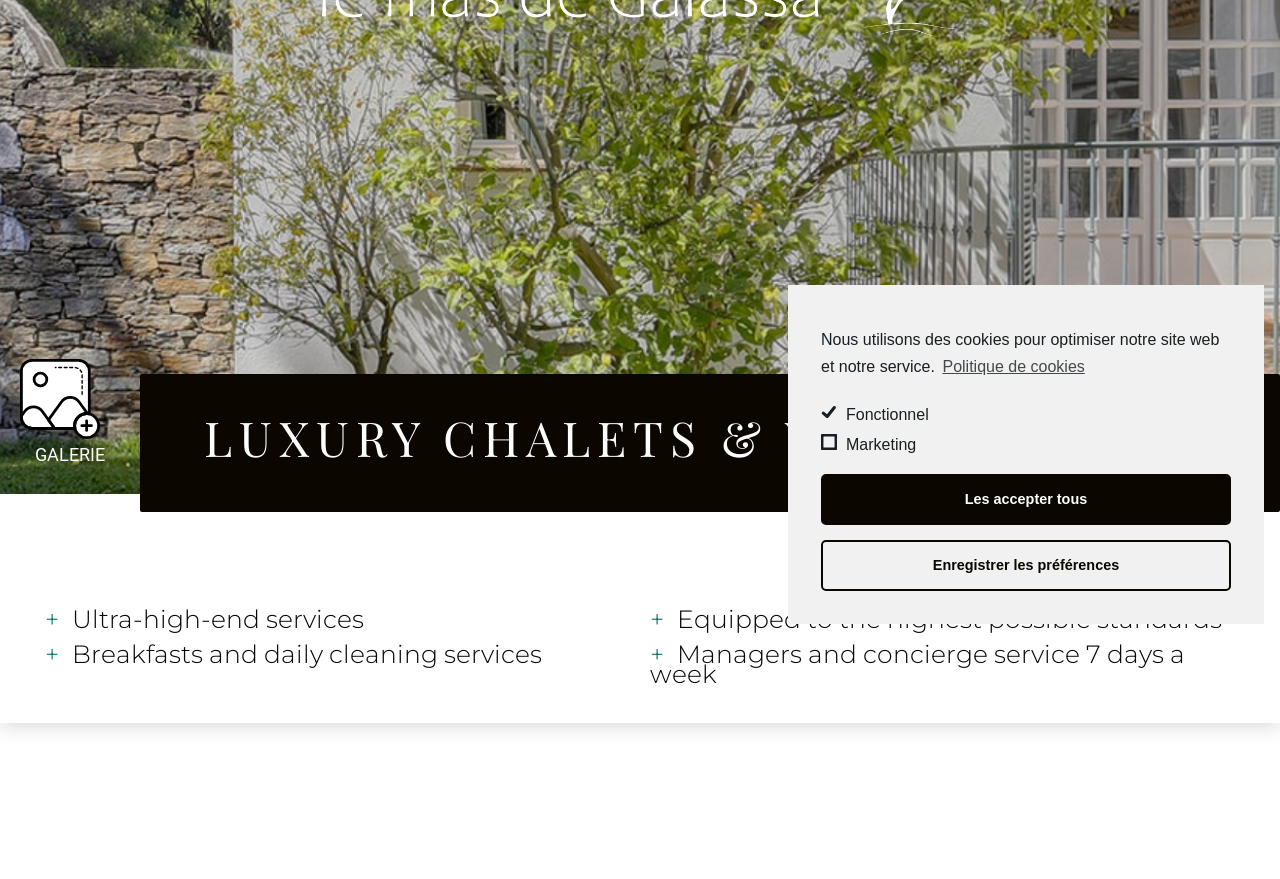Please determine the bounding box of the UI element that matches this description: Enregistrer les préférences. The coordinates should be given as (top-left x, top-left y, bottom-right x, bottom-right y), with all values between 0 and 1.

[0.641, 0.614, 0.962, 0.672]